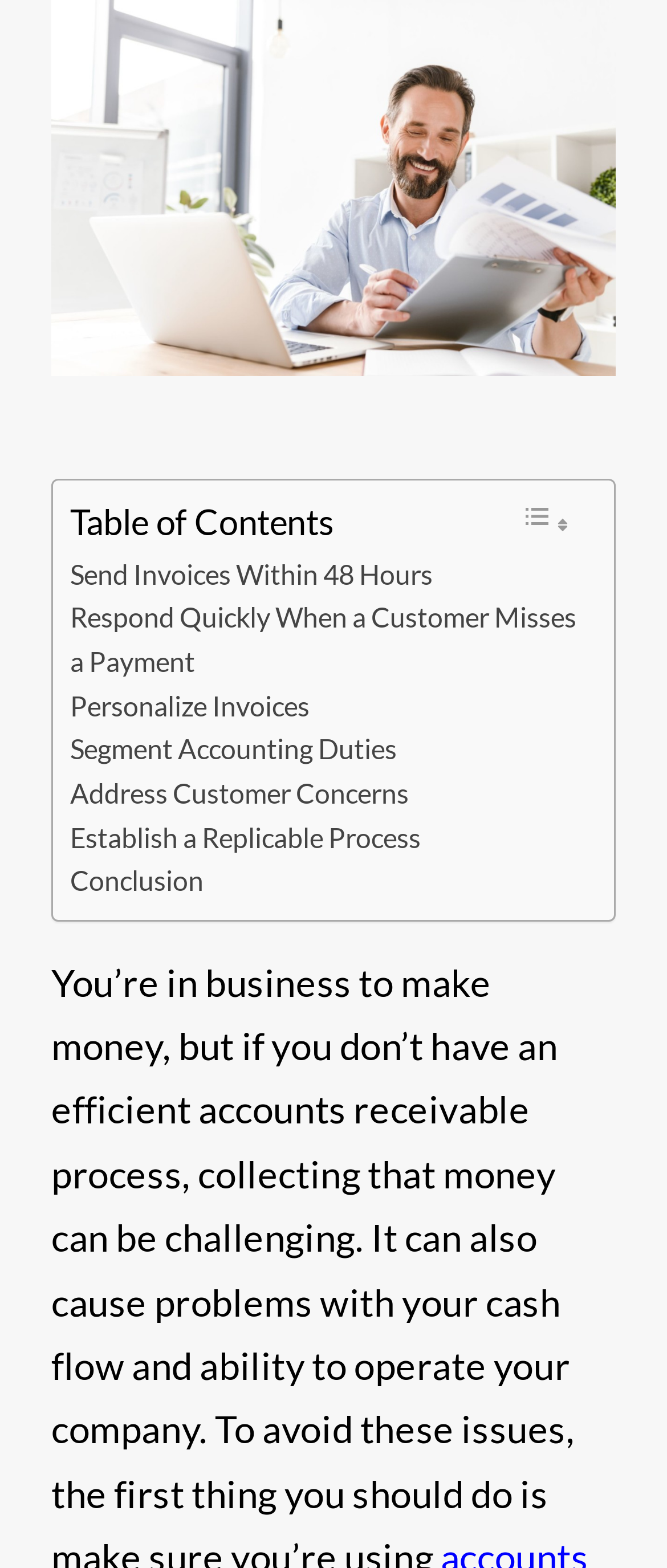Using the provided element description: "Toggle", determine the bounding box coordinates of the corresponding UI element in the screenshot.

[0.767, 0.318, 0.869, 0.347]